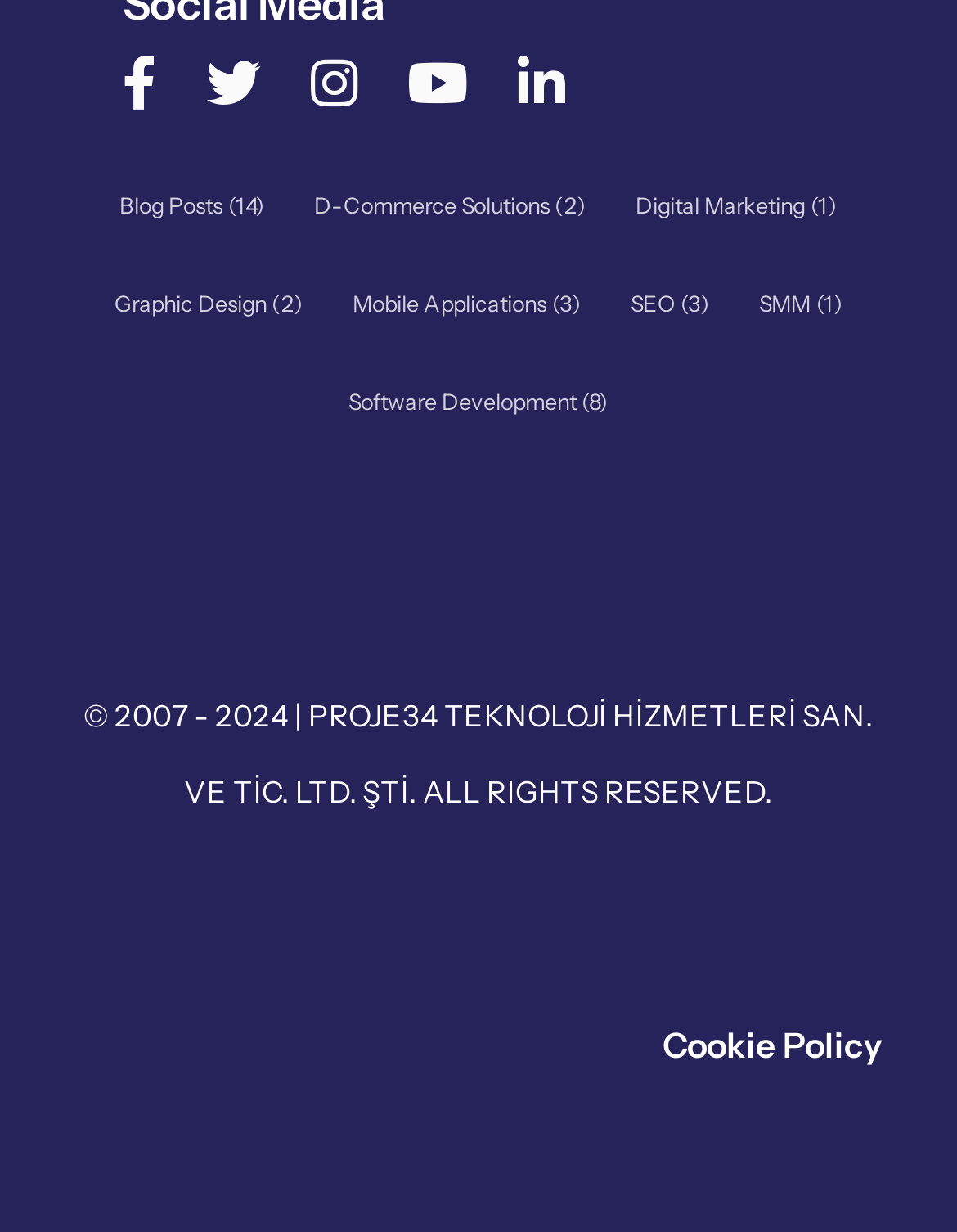Determine the bounding box coordinates of the element that should be clicked to execute the following command: "go to youtube channel".

[0.425, 0.046, 0.49, 0.089]